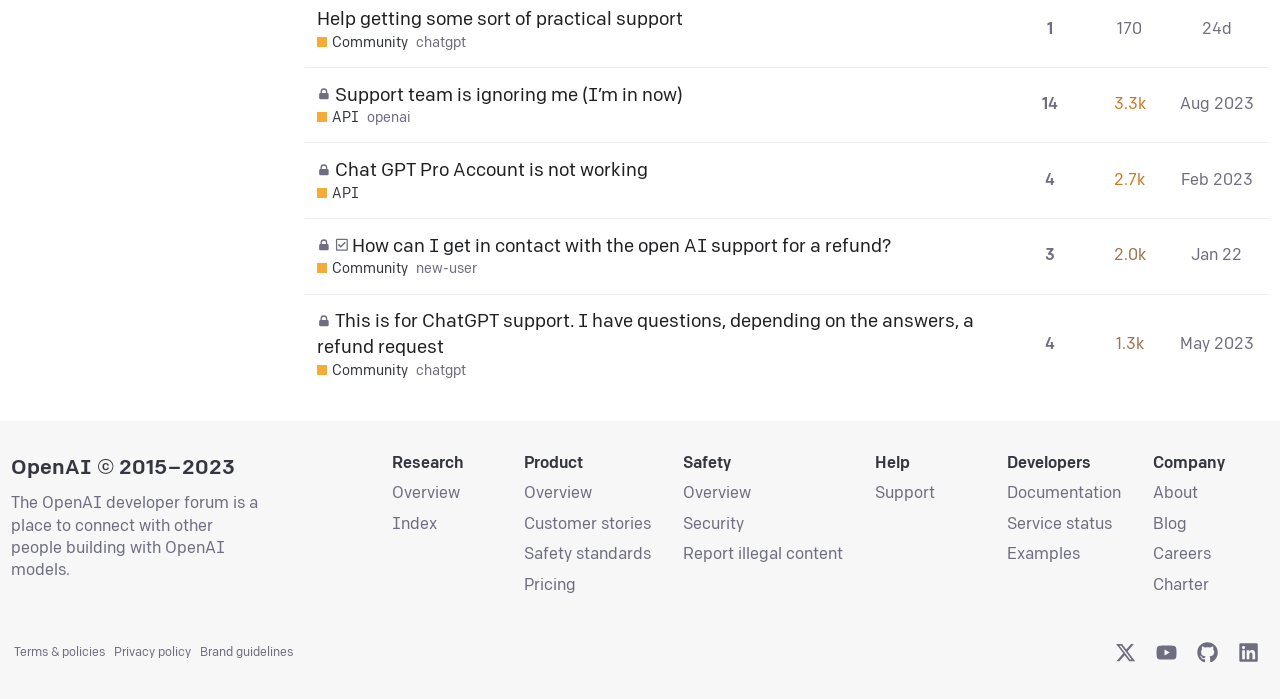Can you find the bounding box coordinates of the area I should click to execute the following instruction: "check the number of replies for the topic 'How can I get in contact with the open AI support for a refund?'"?

[0.813, 0.334, 0.828, 0.4]